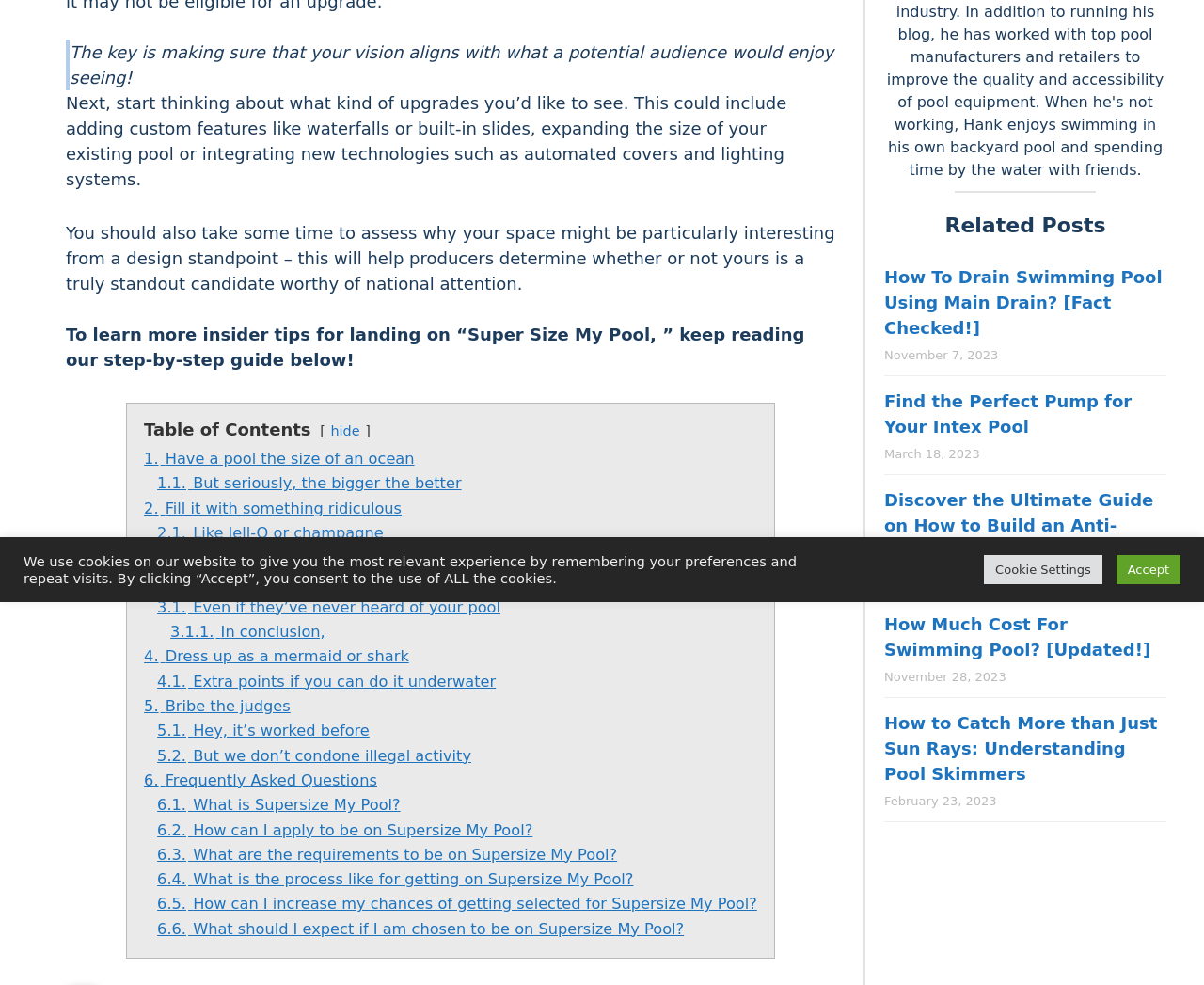Using the provided element description: "3.1.1. In conclusion,", identify the bounding box coordinates. The coordinates should be four floats between 0 and 1 in the order [left, top, right, bottom].

[0.141, 0.632, 0.27, 0.651]